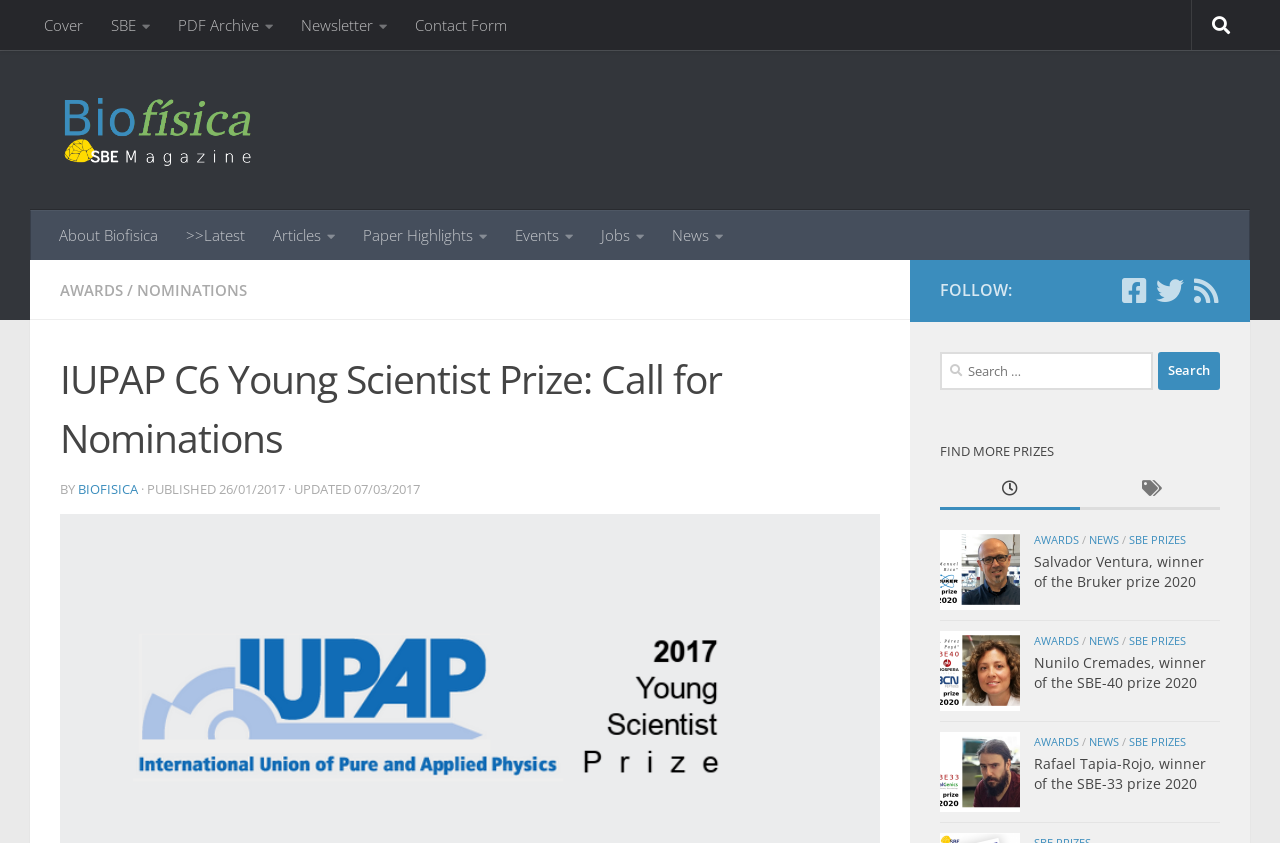Find the bounding box coordinates of the area to click in order to follow the instruction: "Click on the link to Twitter".

None